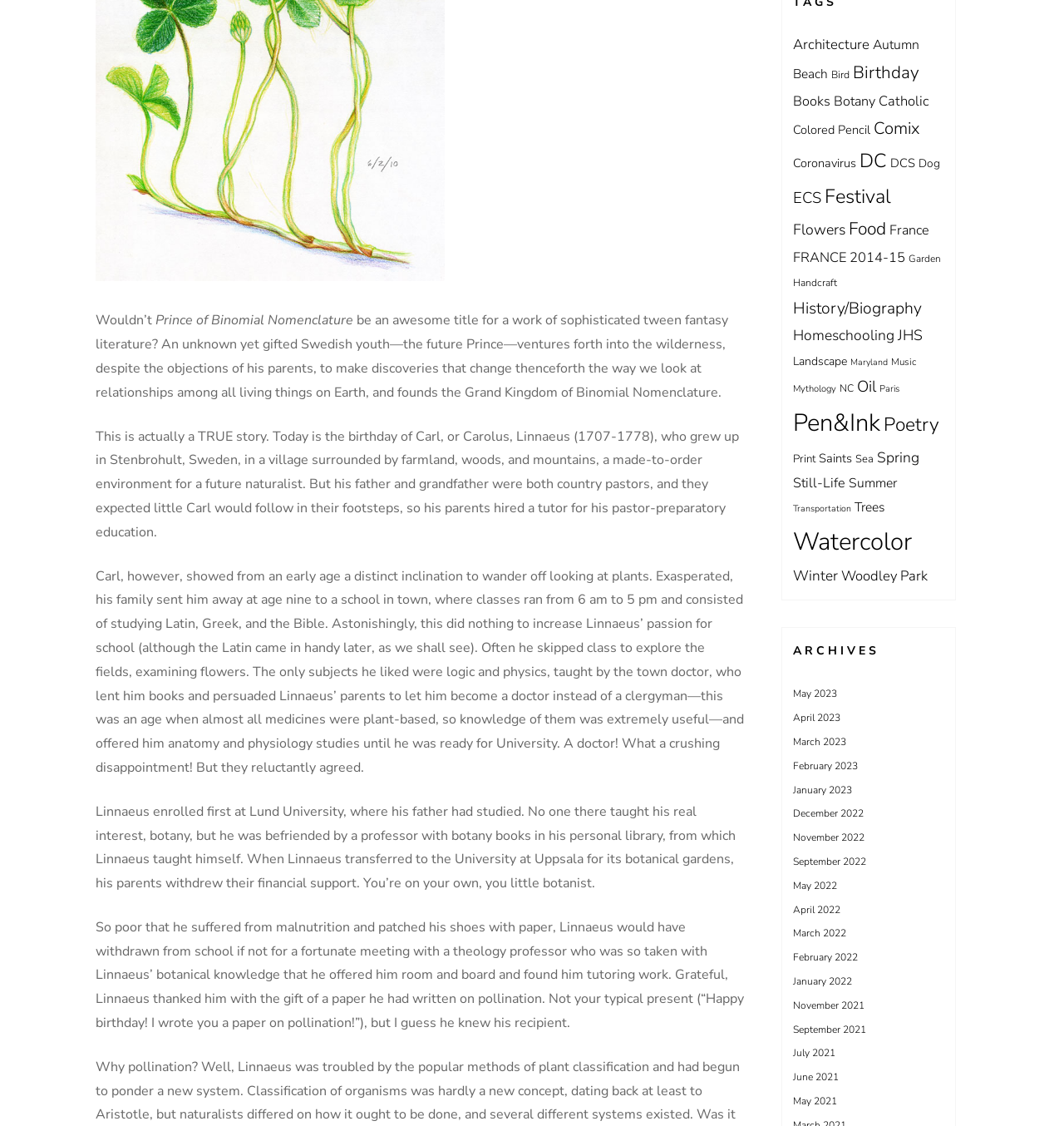Determine the bounding box coordinates of the region that needs to be clicked to achieve the task: "Share on Facebook".

None